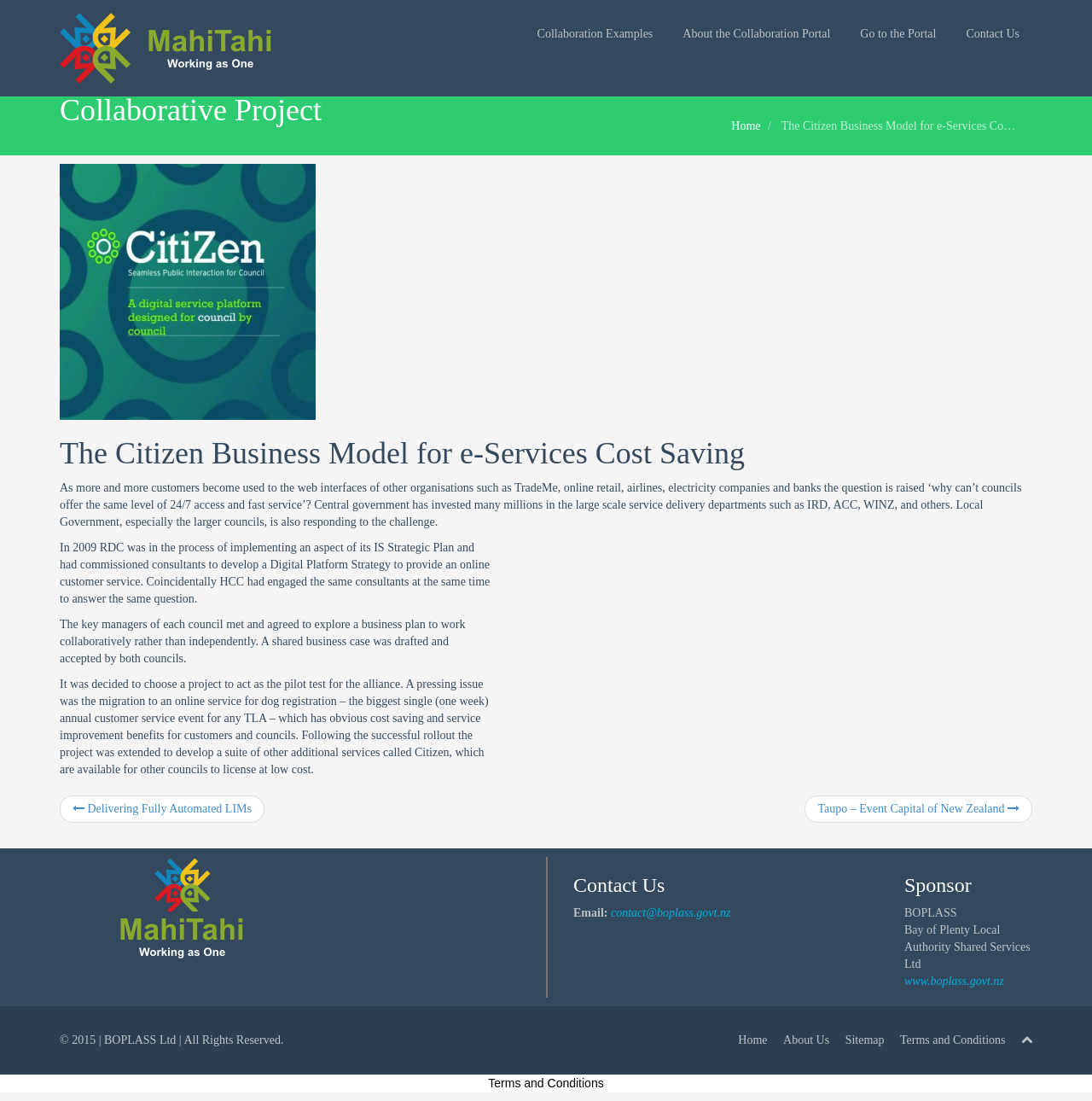Predict the bounding box of the UI element based on this description: "About the Collaboration Portal".

[0.614, 0.016, 0.772, 0.047]